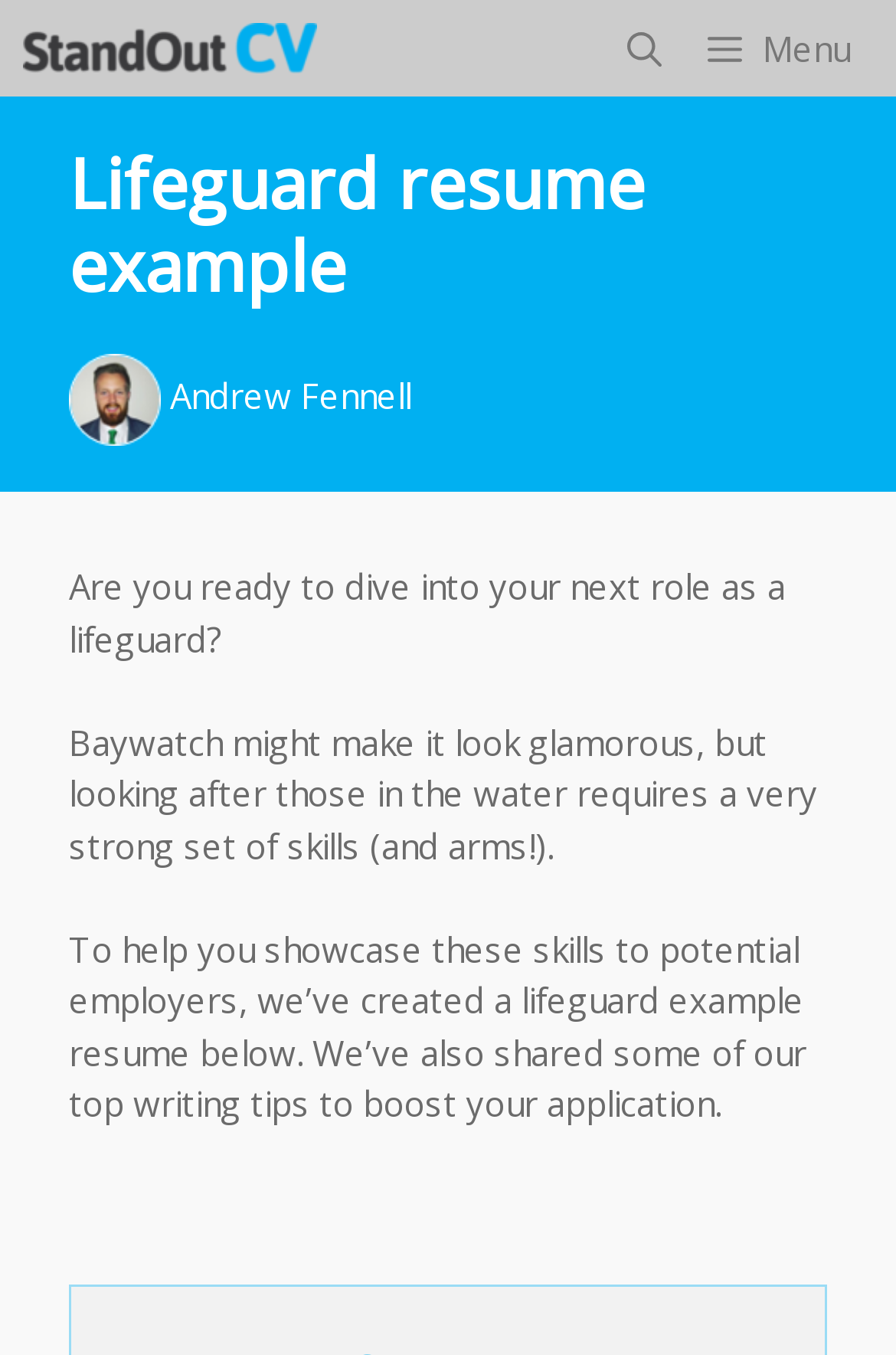Generate the text of the webpage's primary heading.

Lifeguard resume example